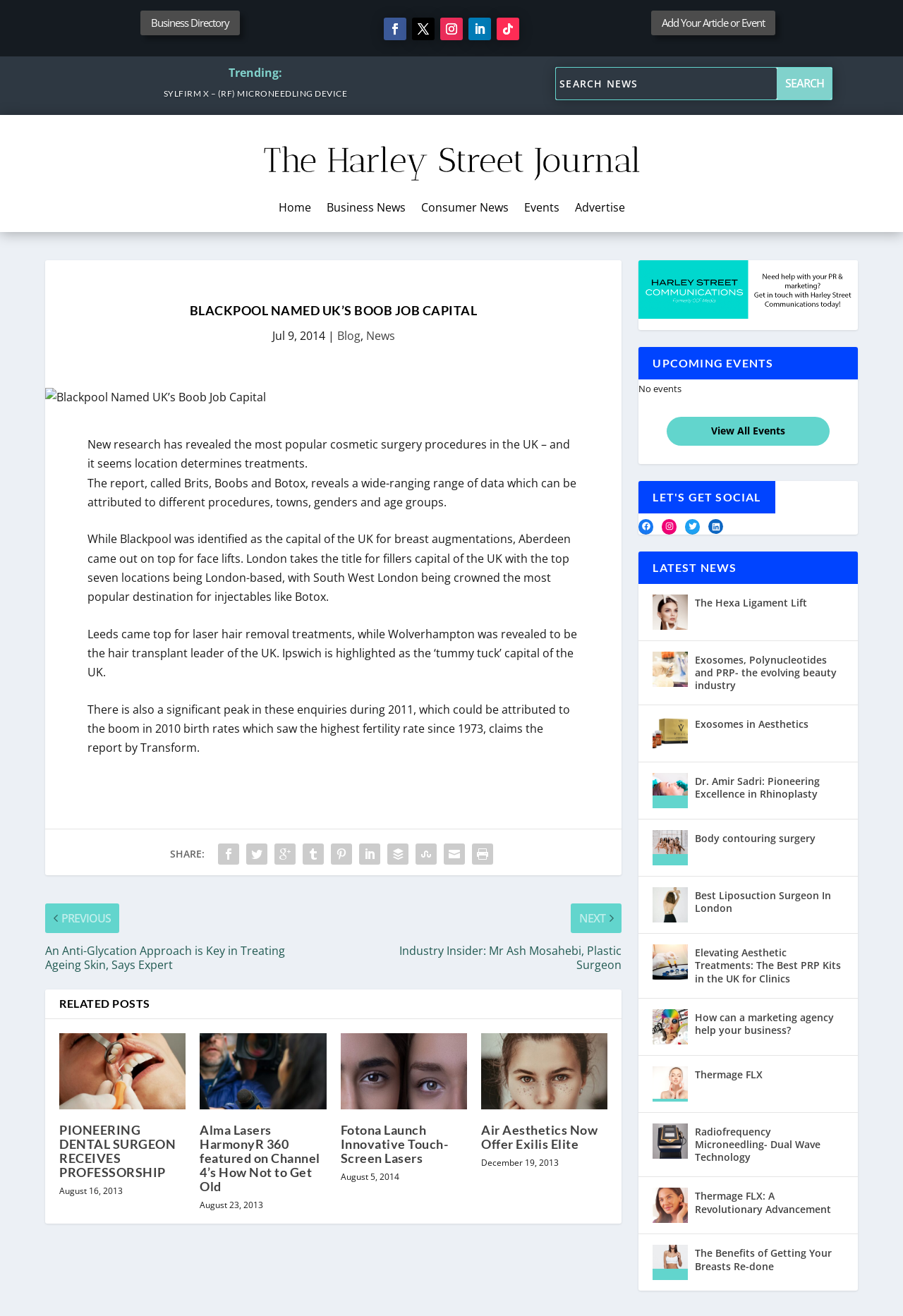How many social media links are there in the 'LET'S GET SOCIAL' section?
Please provide a single word or phrase answer based on the image.

4